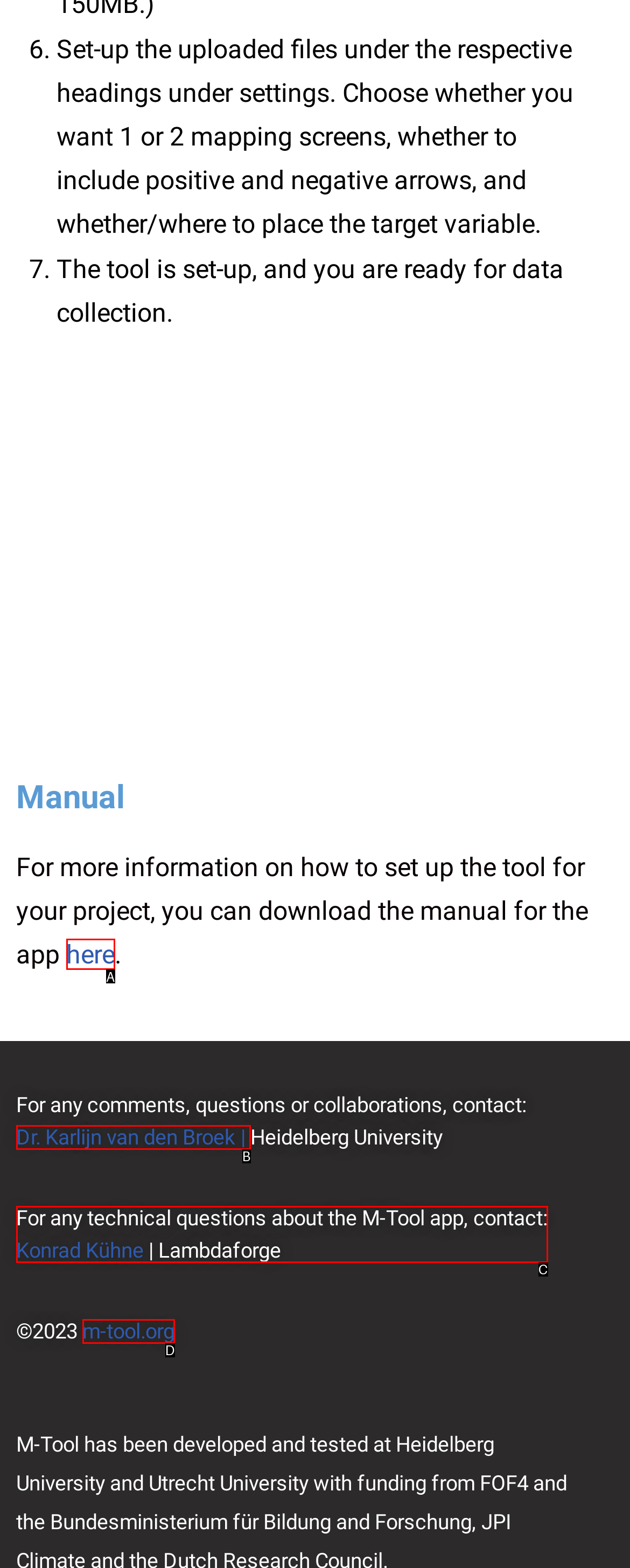Tell me which one HTML element best matches the description: here
Answer with the option's letter from the given choices directly.

A